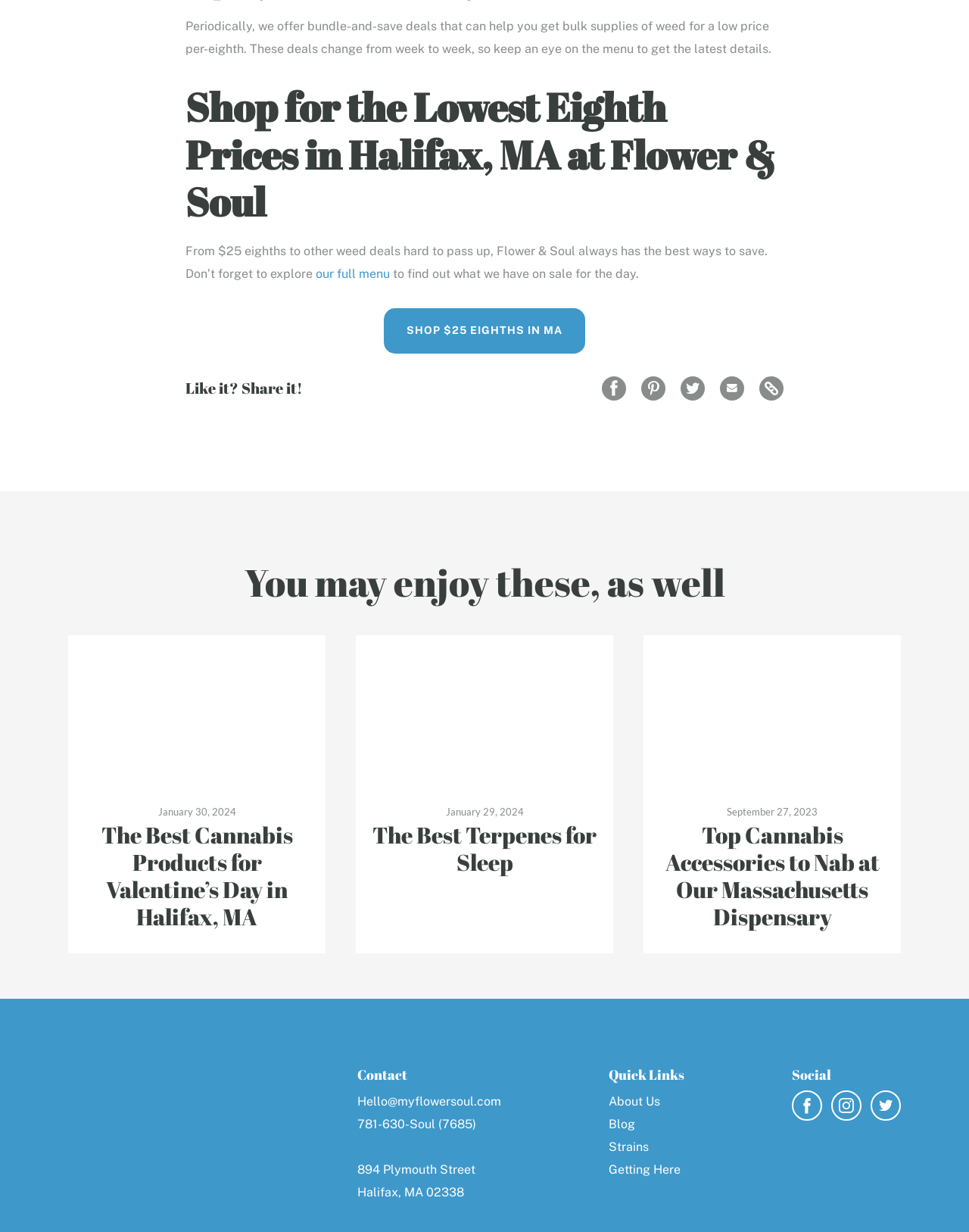What is the address of the dispensary?
Based on the image, provide your answer in one word or phrase.

894 Plymouth Street Halifax, MA 02338